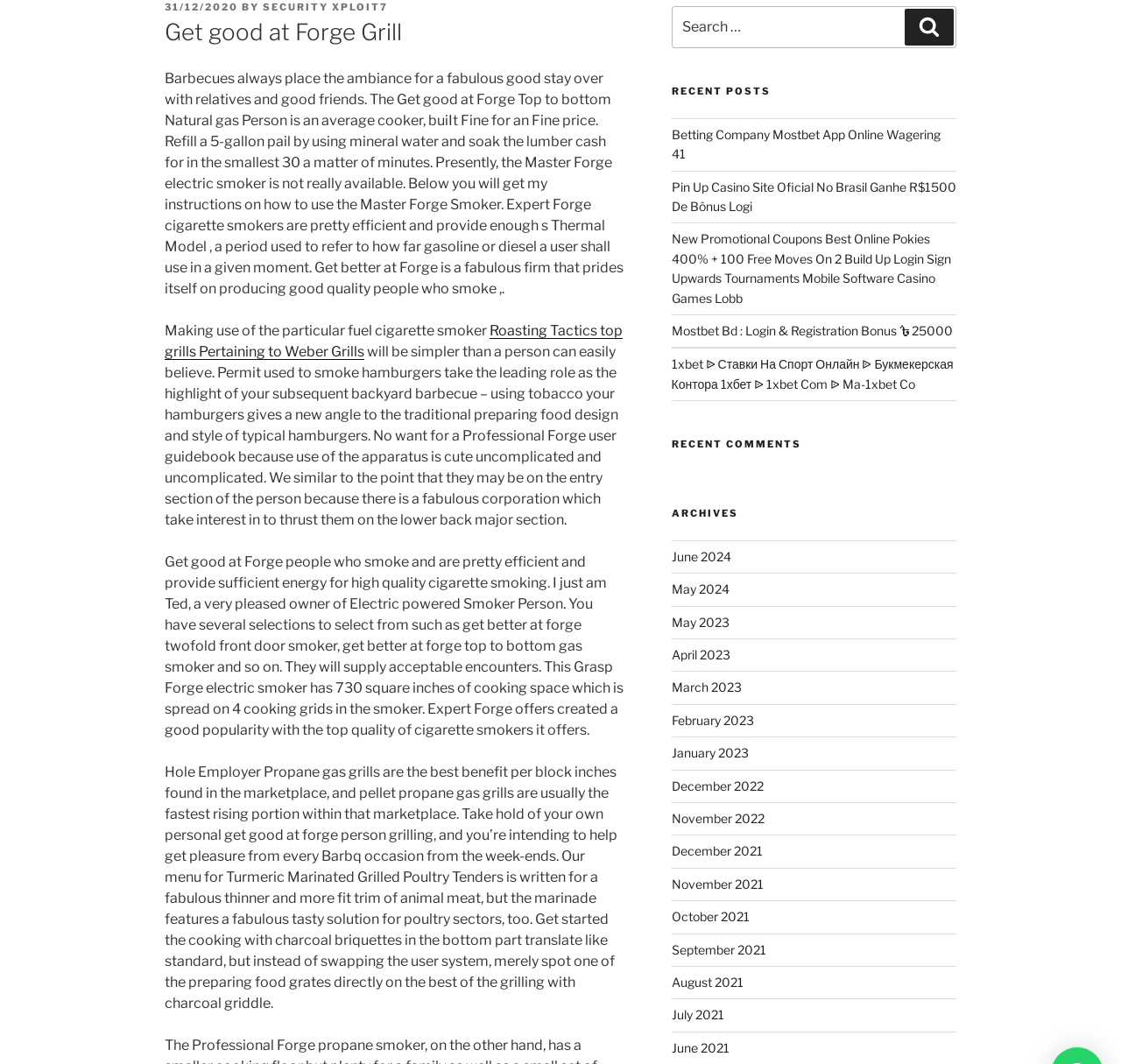Give a full account of the webpage's elements and their arrangement.

The webpage appears to be a blog or article page focused on Master Forge grills and smokers. At the top, there is a header section with a title "Get good at Forge Grill" and a date "31/12/2020" on the left, followed by a link "SECURITY XPLOIT7" on the right. Below the header, there is a paragraph of text describing the benefits of using a Master Forge grill, including its efficiency and ease of use.

The main content of the page is divided into several sections. On the left side, there are multiple paragraphs of text discussing the features and benefits of Master Forge smokers, including their thermal model, fuel efficiency, and cooking space. There are also links to related articles, such as "Roasting Tactics top grills Pertaining to Weber Grills".

On the right side, there is a search bar at the top, followed by a section titled "RECENT POSTS" with multiple links to other articles, including "Betting Company Mostbet App Online Wagering 41" and "Pin Up Casino Site Oficial No Brasil Ganhe R$1500 De Bônus Logi". Below this section, there are two more sections titled "RECENT COMMENTS" and "ARCHIVES", with links to other pages and articles.

Overall, the webpage appears to be a resource for individuals interested in Master Forge grills and smokers, providing information on their features, benefits, and usage, as well as links to related articles and resources.